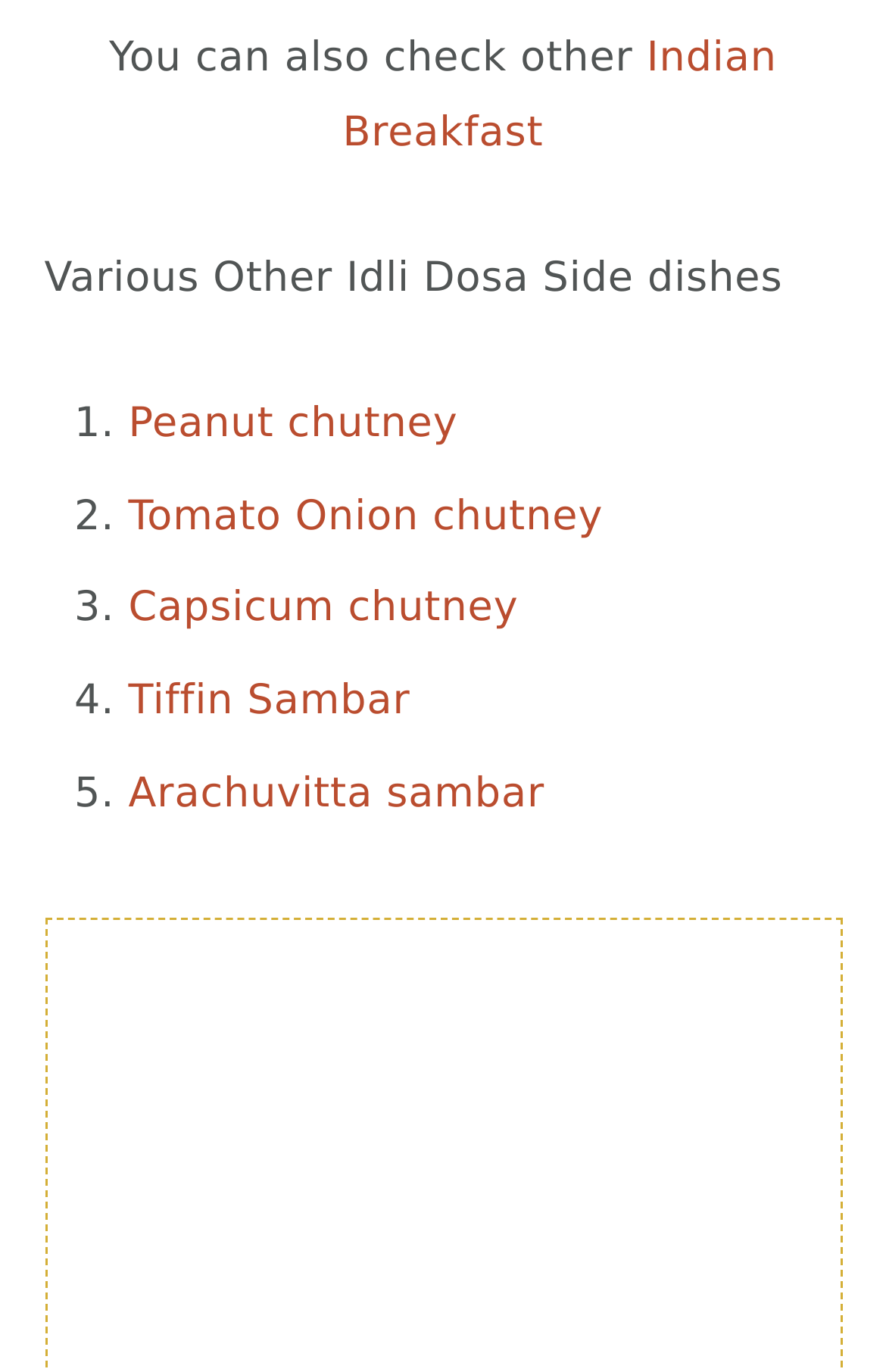Analyze the image and deliver a detailed answer to the question: How many idli dosa side dishes are listed?

The webpage lists idli dosa side dishes with list markers '1.' to '5.' and corresponding links, indicating that there are 5 side dishes listed.